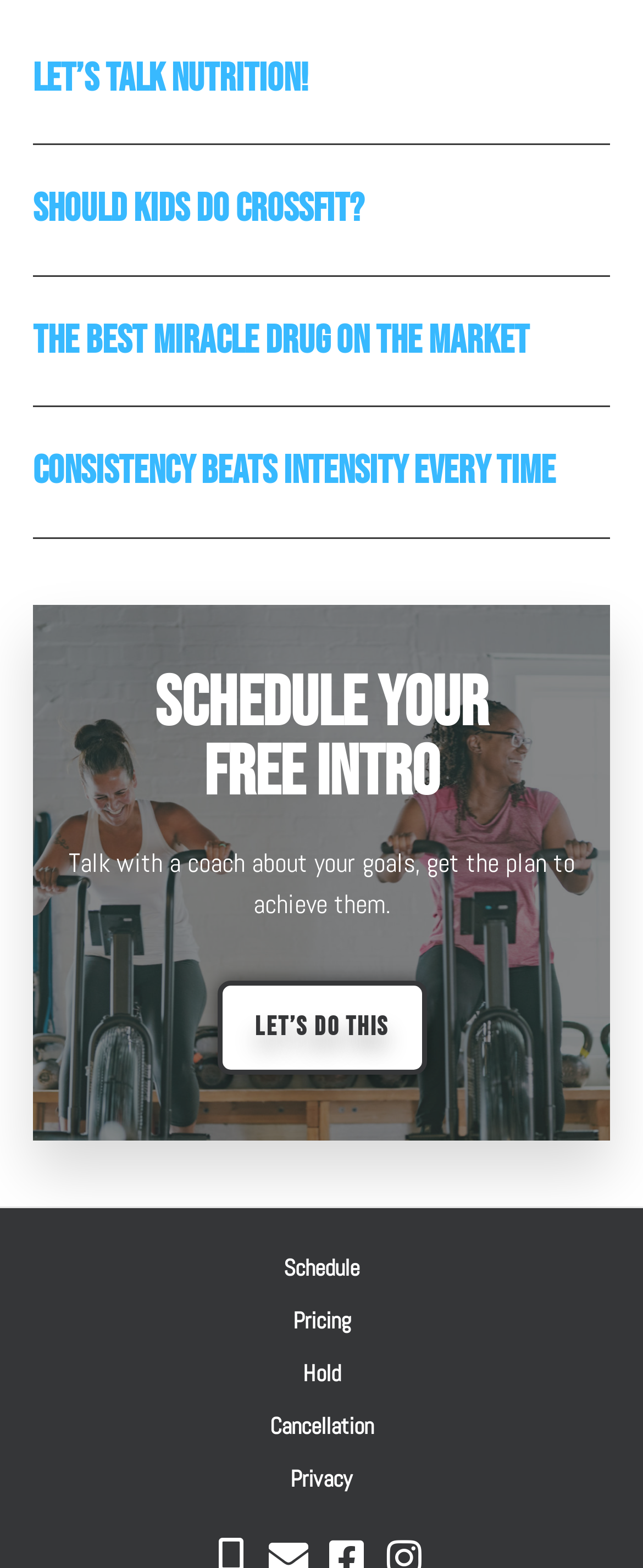Please provide a brief answer to the question using only one word or phrase: 
How many article headings are there?

4